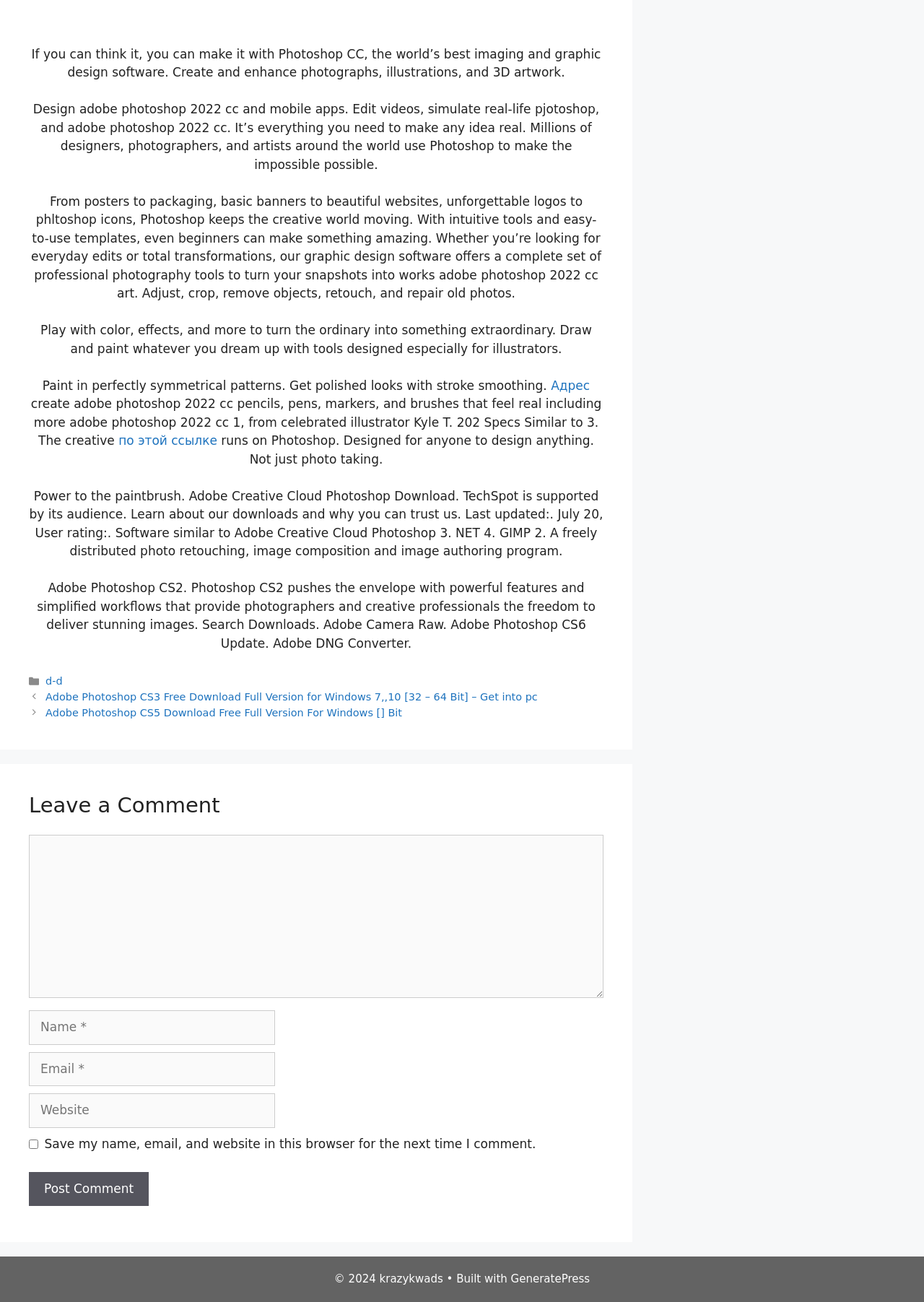Please respond to the question with a concise word or phrase:
What is the copyright year of the webpage?

2024